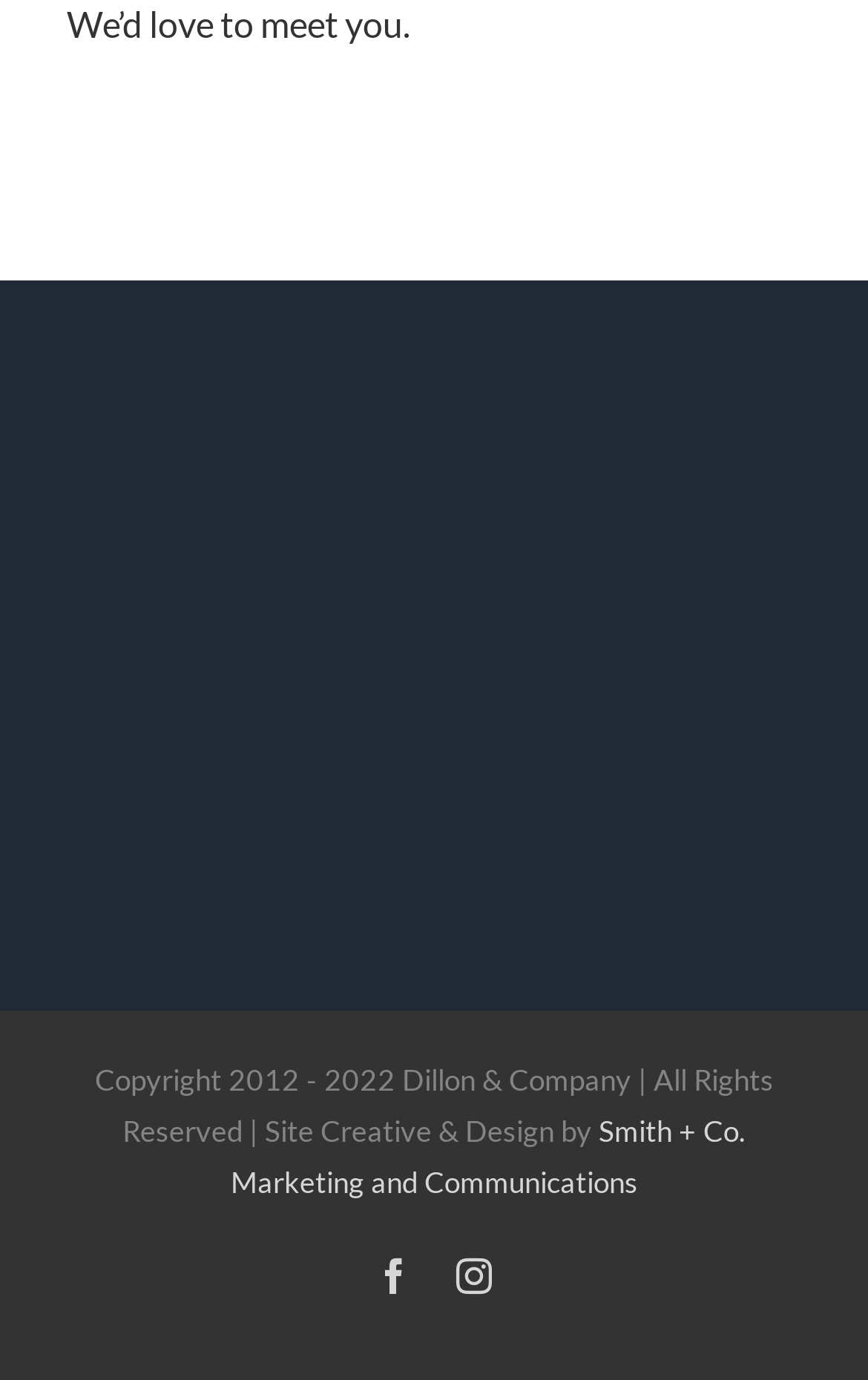Refer to the element description Facebook and identify the corresponding bounding box in the screenshot. Format the coordinates as (top-left x, top-left y, bottom-right x, bottom-right y) with values in the range of 0 to 1.

[0.433, 0.911, 0.474, 0.937]